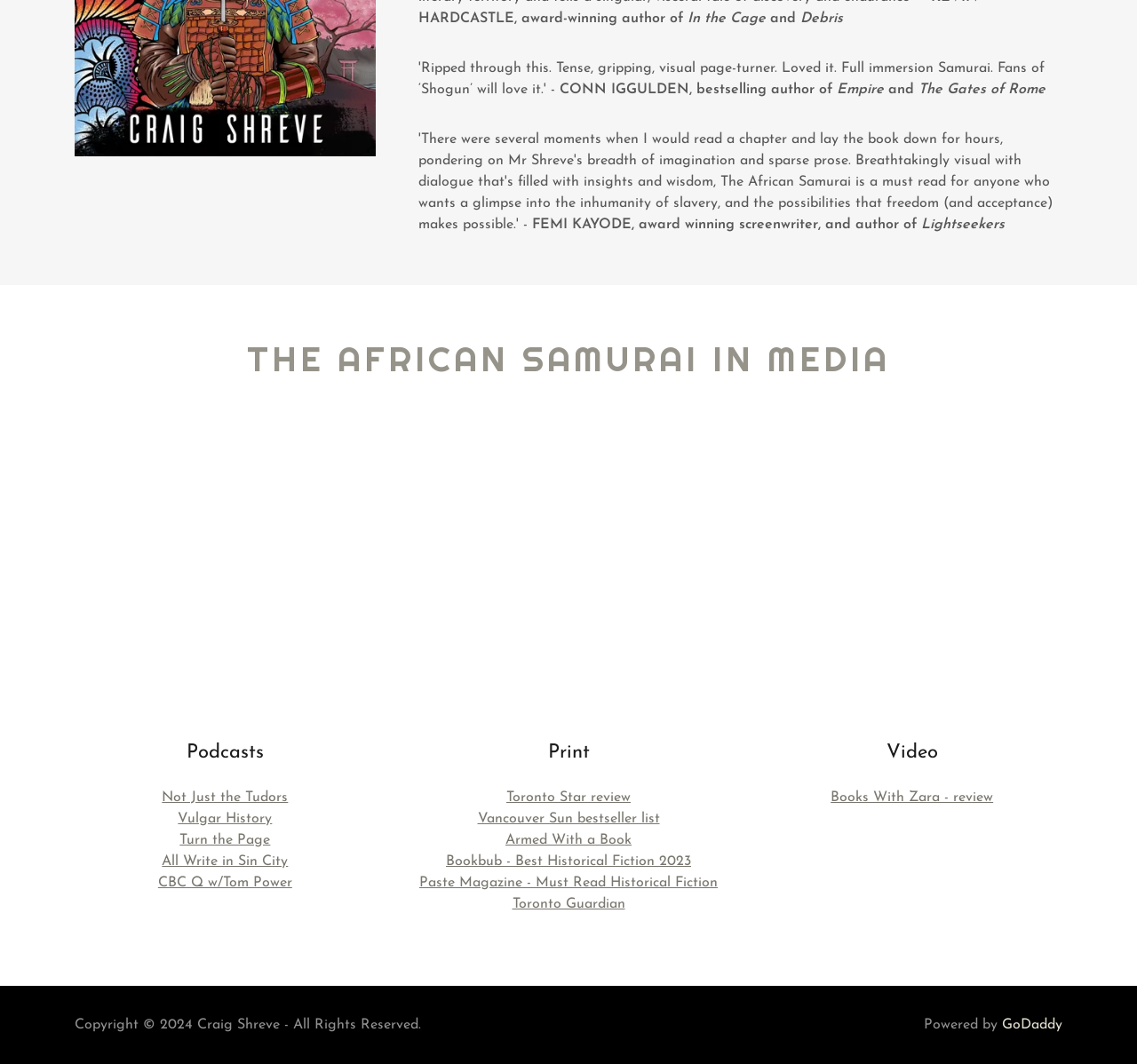Locate the bounding box coordinates of the area that needs to be clicked to fulfill the following instruction: "Visit the GoDaddy website". The coordinates should be in the format of four float numbers between 0 and 1, namely [left, top, right, bottom].

[0.881, 0.956, 0.934, 0.969]